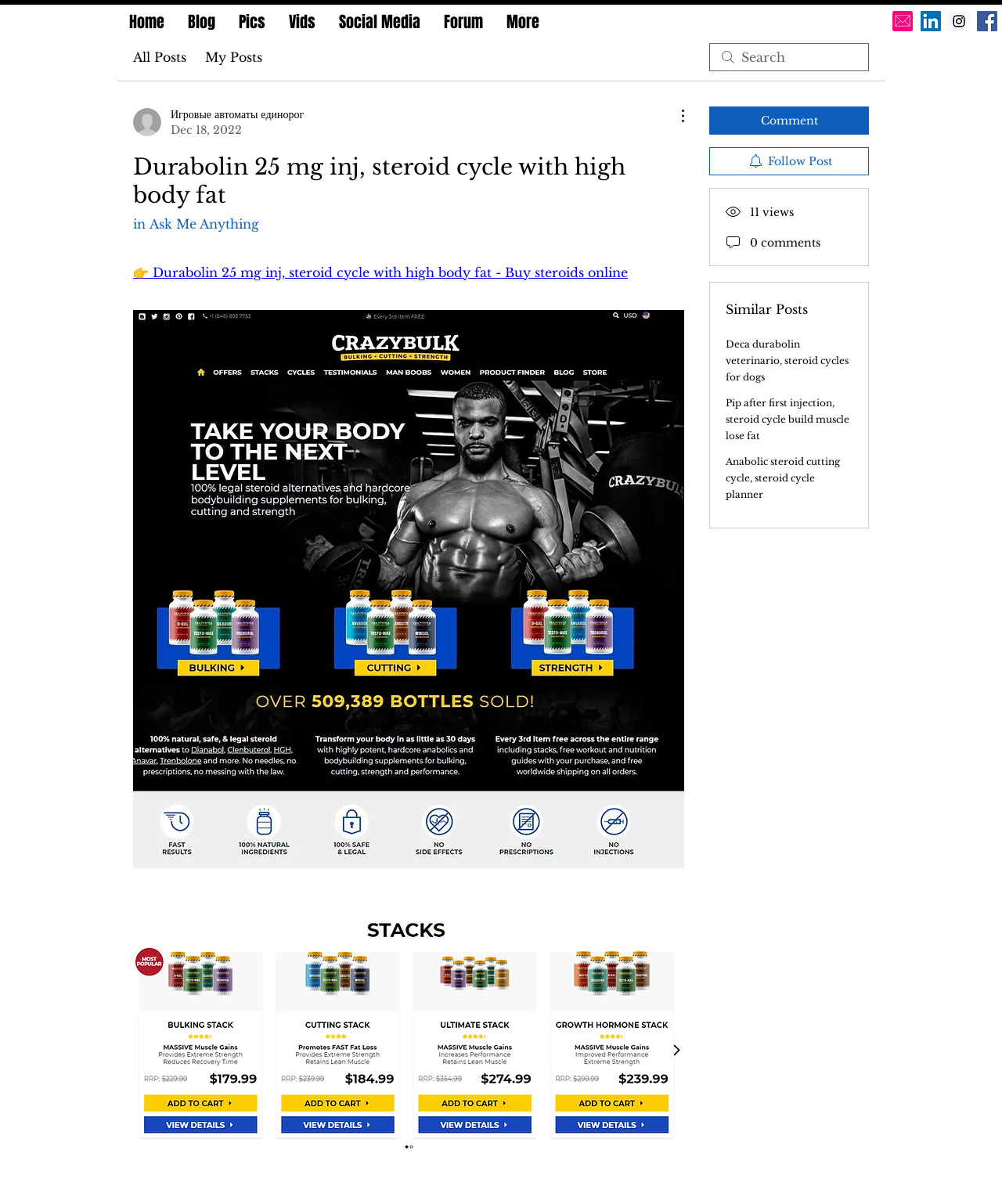Please give a succinct answer to the question in one word or phrase:
What is the name of the steroid being discussed?

Durabolin 25 mg inj